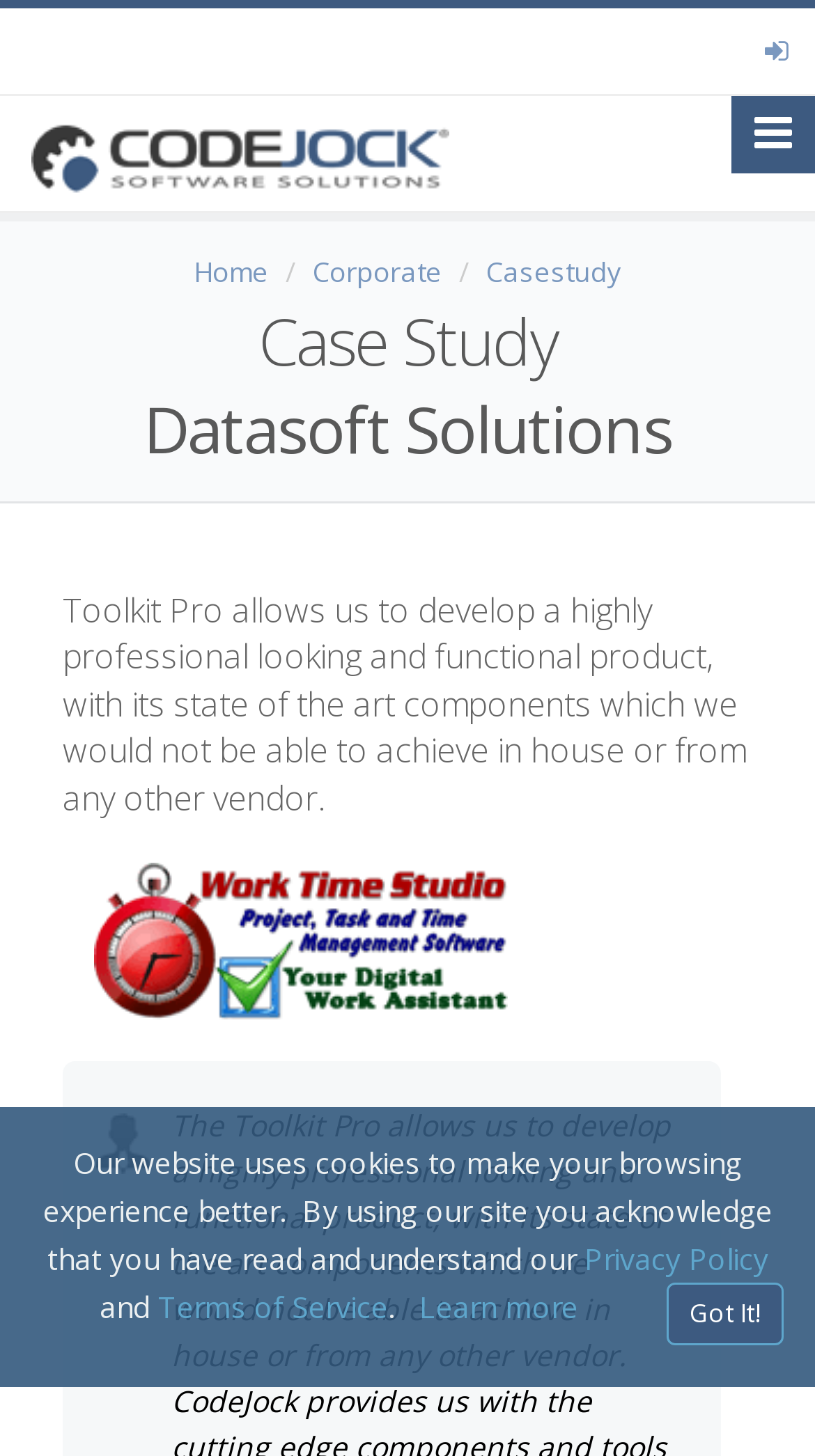Determine the bounding box coordinates of the UI element described below. Use the format (top-left x, top-left y, bottom-right x, bottom-right y) with floating point numbers between 0 and 1: Learn more

[0.514, 0.884, 0.709, 0.911]